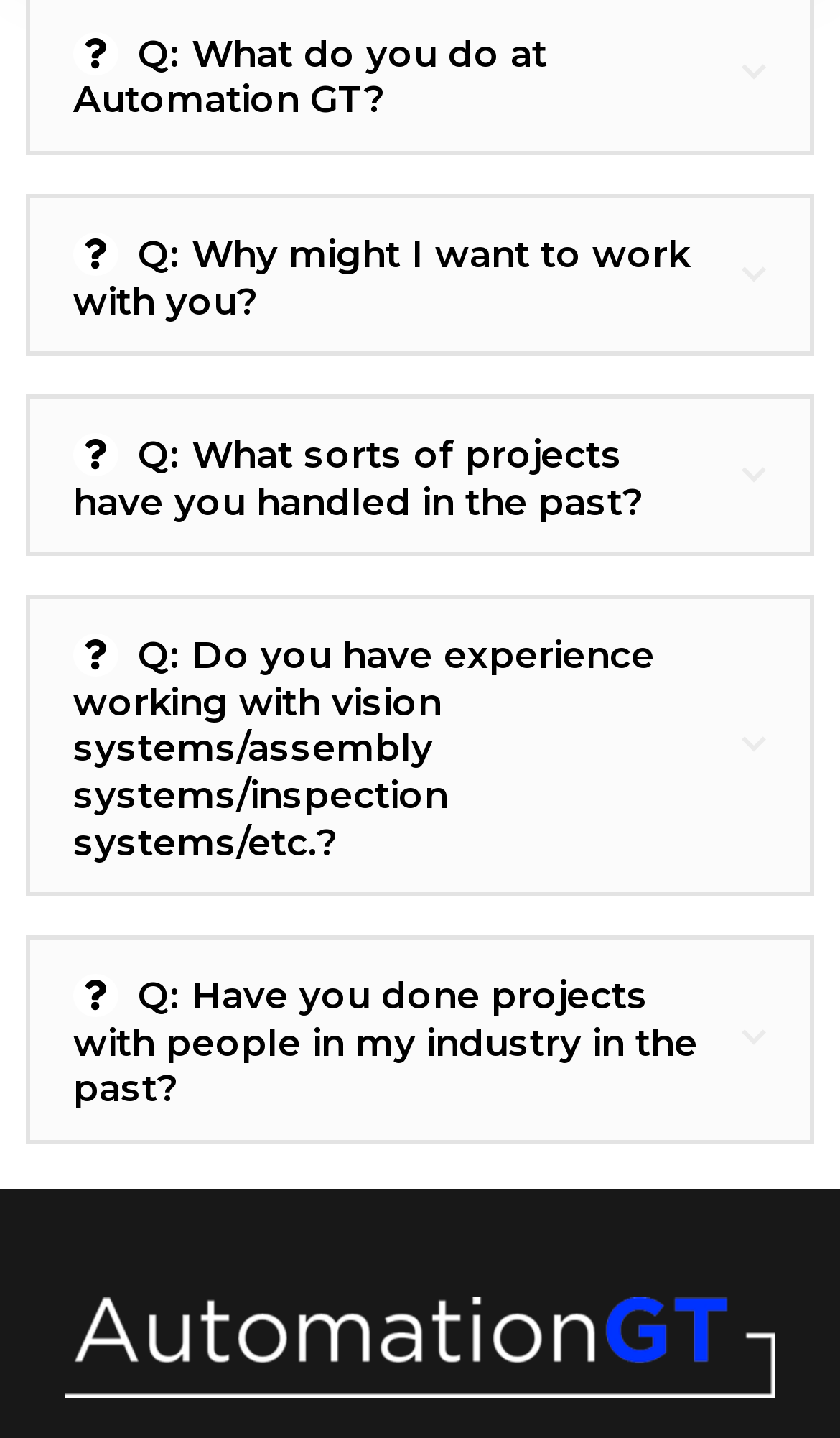Respond to the question below with a single word or phrase:
How many questions are listed on this page?

4